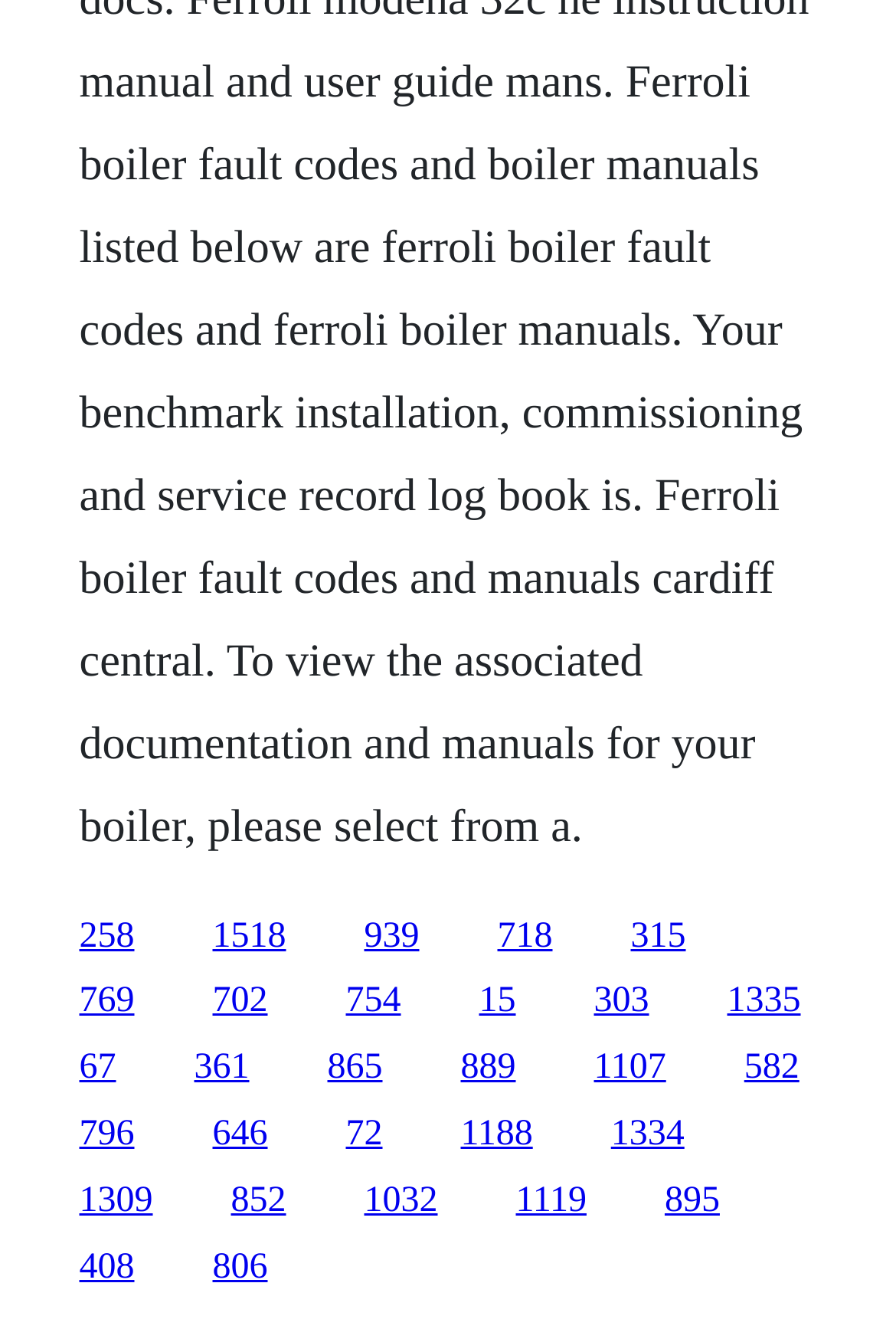Please determine the bounding box coordinates of the area that needs to be clicked to complete this task: 'go to the last link'. The coordinates must be four float numbers between 0 and 1, formatted as [left, top, right, bottom].

[0.831, 0.795, 0.892, 0.824]